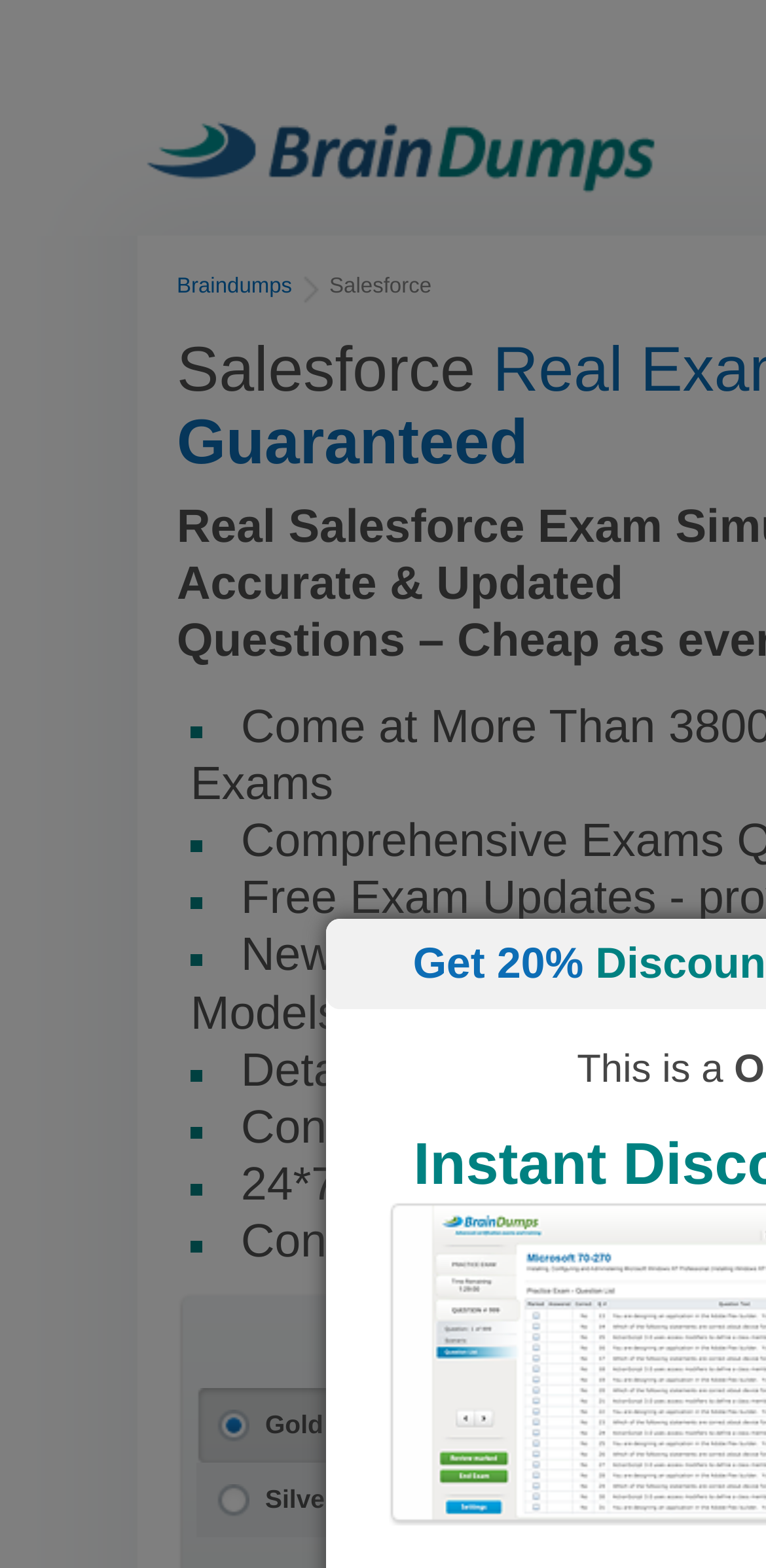Provide a single word or phrase answer to the question: 
How many list markers are on the webpage?

8